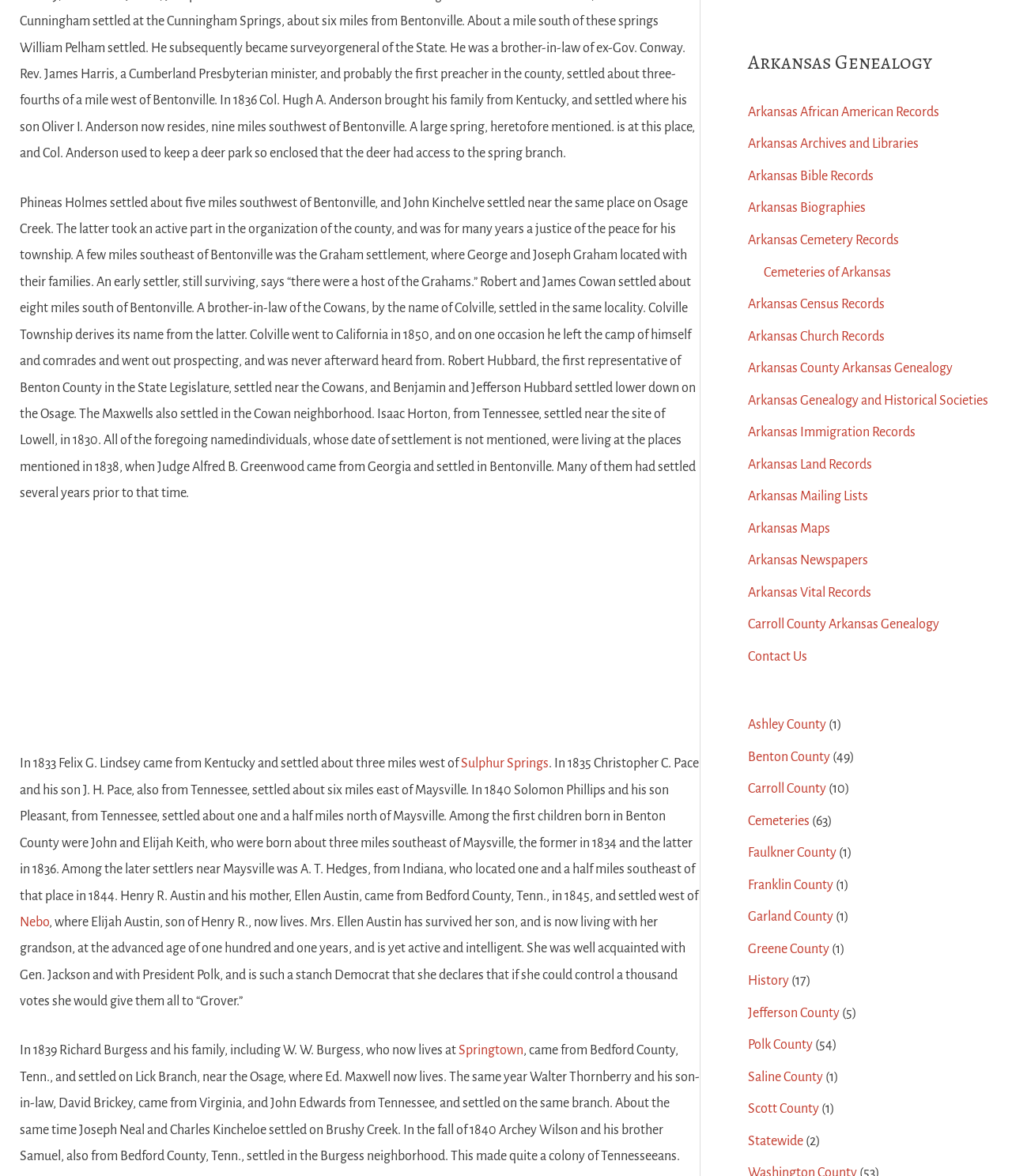Locate the bounding box coordinates of the clickable area needed to fulfill the instruction: "Visit Benton County".

[0.739, 0.638, 0.82, 0.65]